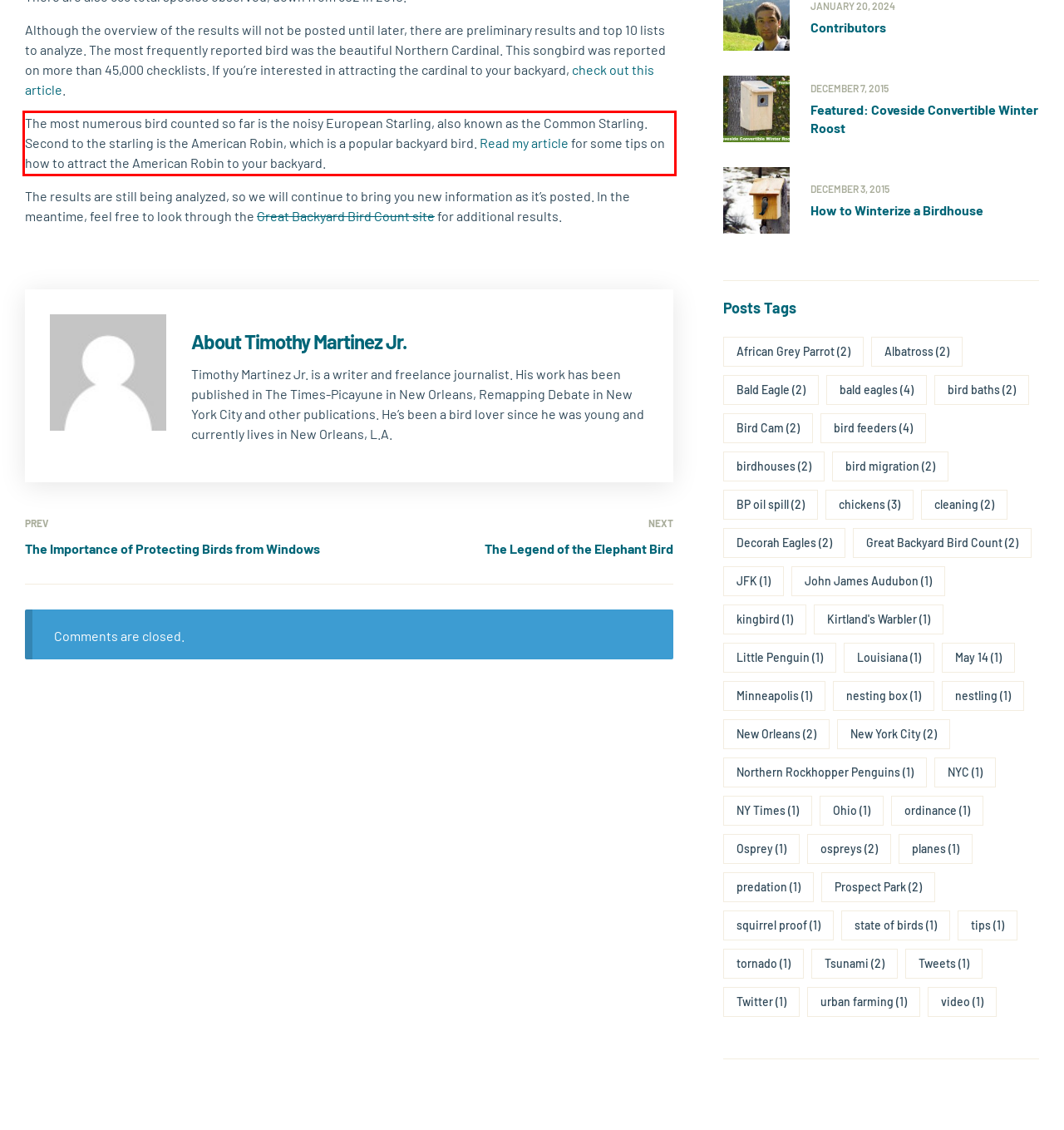Within the screenshot of the webpage, there is a red rectangle. Please recognize and generate the text content inside this red bounding box.

The most numerous bird counted so far is the noisy European Starling, also known as the Common Starling. Second to the starling is the American Robin, which is a popular backyard bird. Read my article for some tips on how to attract the American Robin to your backyard.